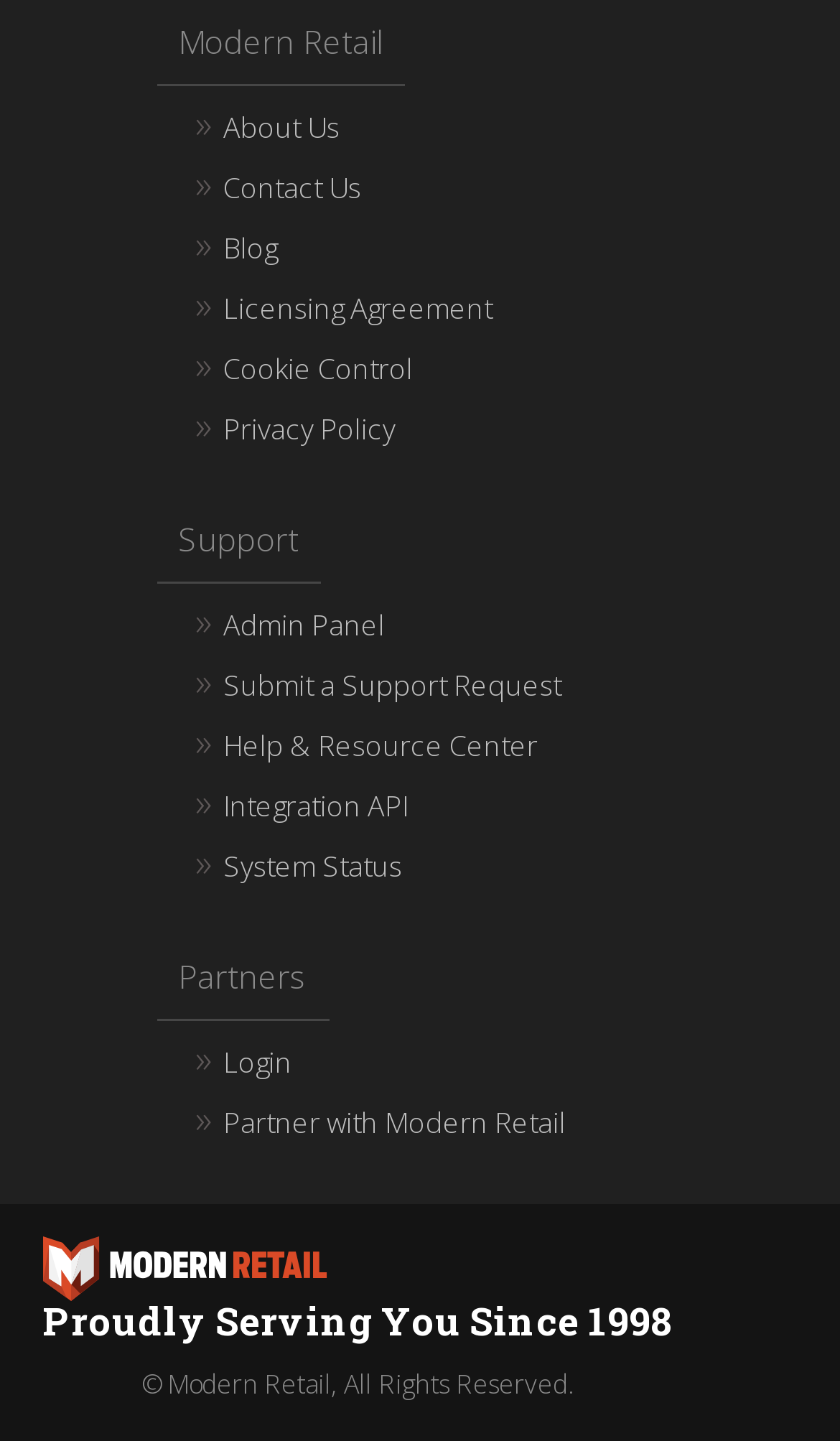What is the text above the 'About Us' link? Observe the screenshot and provide a one-word or short phrase answer.

Support